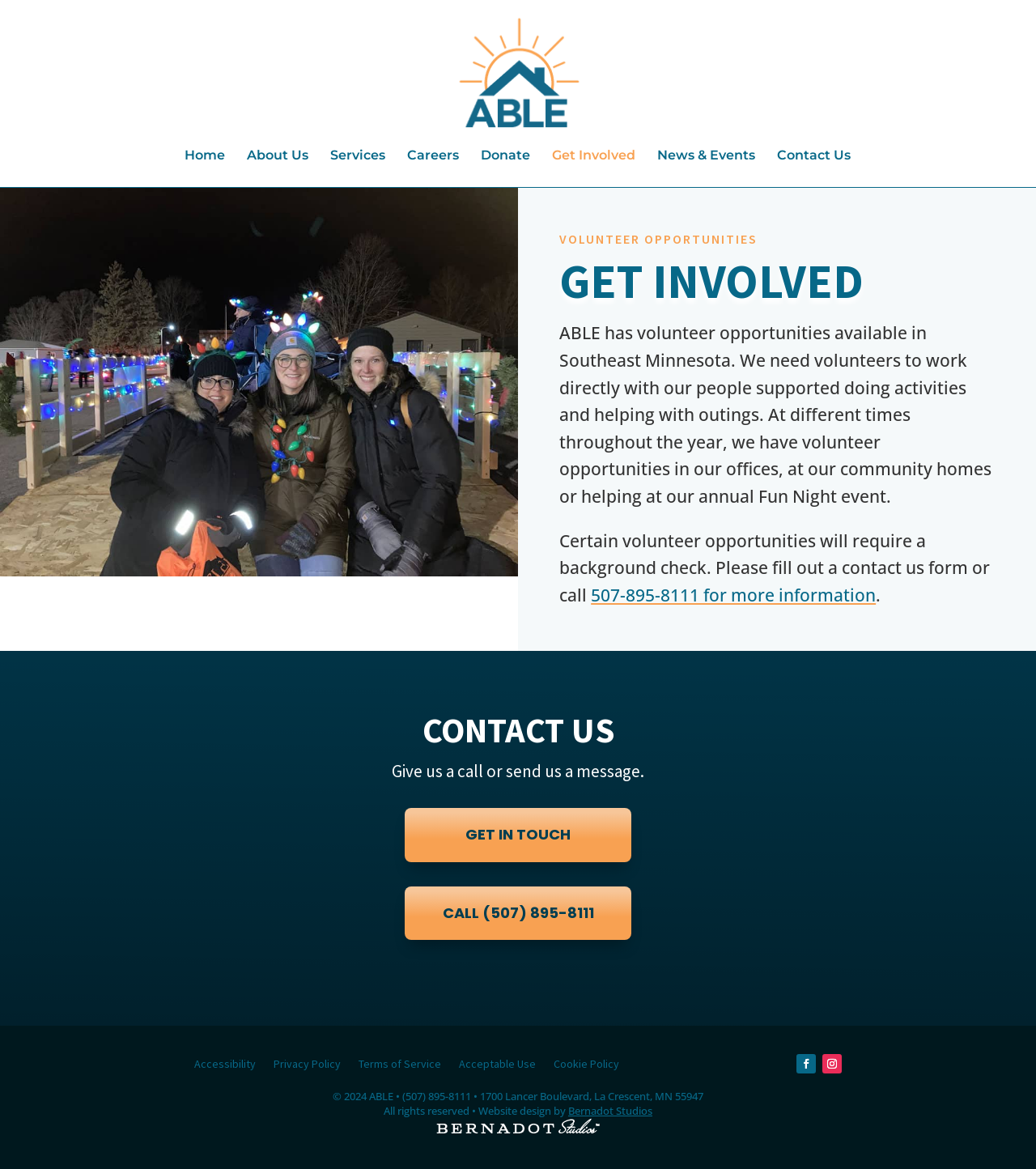Indicate the bounding box coordinates of the element that must be clicked to execute the instruction: "Visit the 'ABLE - A Brighter Living Experience' website". The coordinates should be given as four float numbers between 0 and 1, i.e., [left, top, right, bottom].

[0.424, 0.054, 0.579, 0.069]